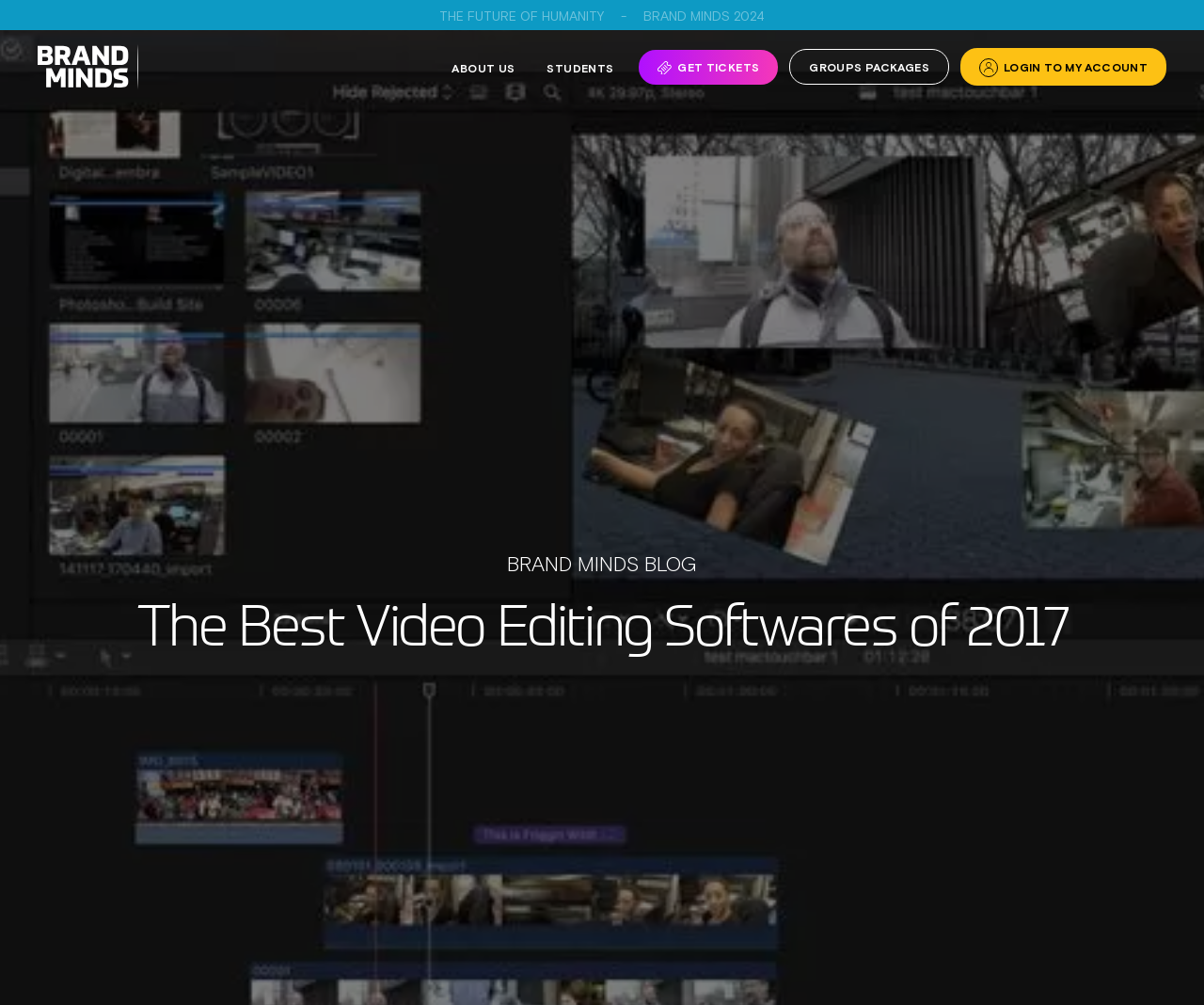Provide the bounding box coordinates for the area that should be clicked to complete the instruction: "click the GET TICKETS link".

[0.531, 0.049, 0.646, 0.084]